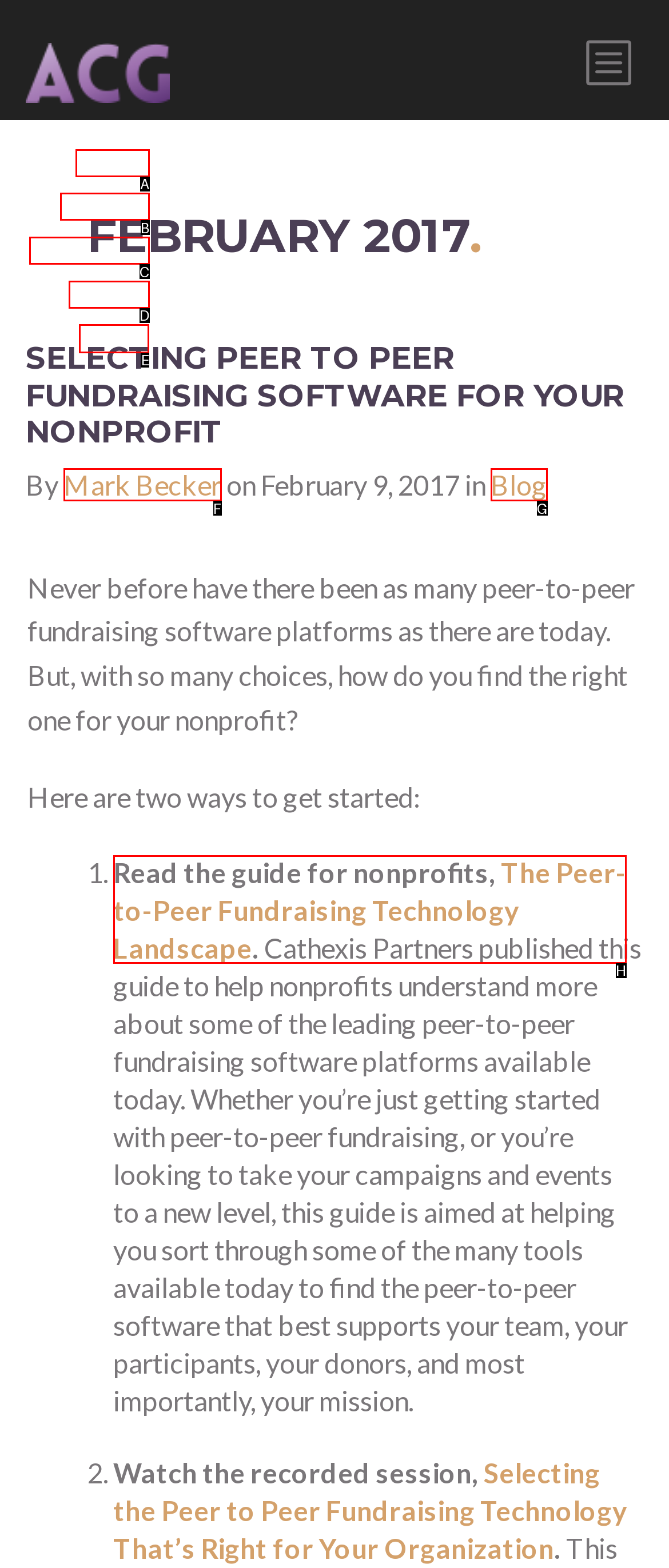Given the task: view blog posts, tell me which HTML element to click on.
Answer with the letter of the correct option from the given choices.

E